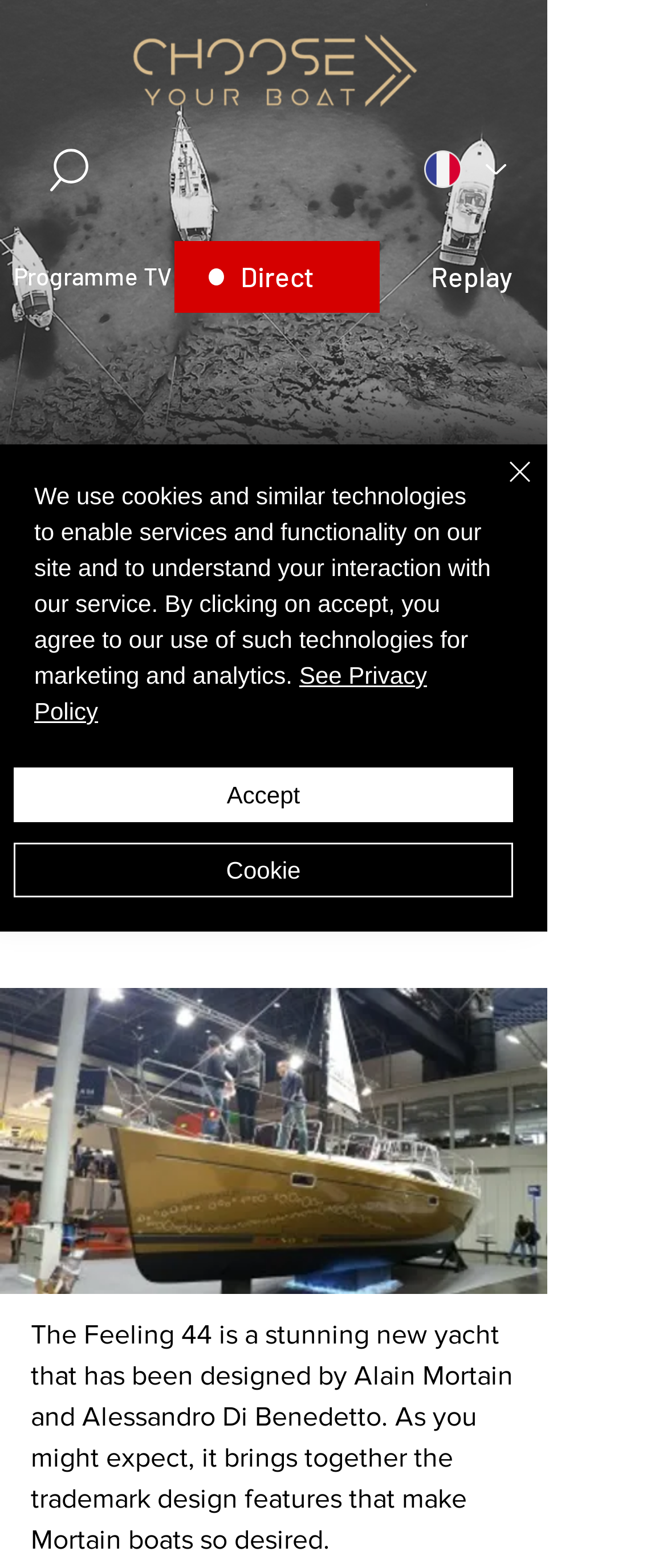Can you look at the image and give a comprehensive answer to the question:
What is the name of the sailing yacht?

I found the name of the sailing yacht by looking at the heading element, which contains the text 'Feeling 44: a stunning and secure new sailing yacht'.